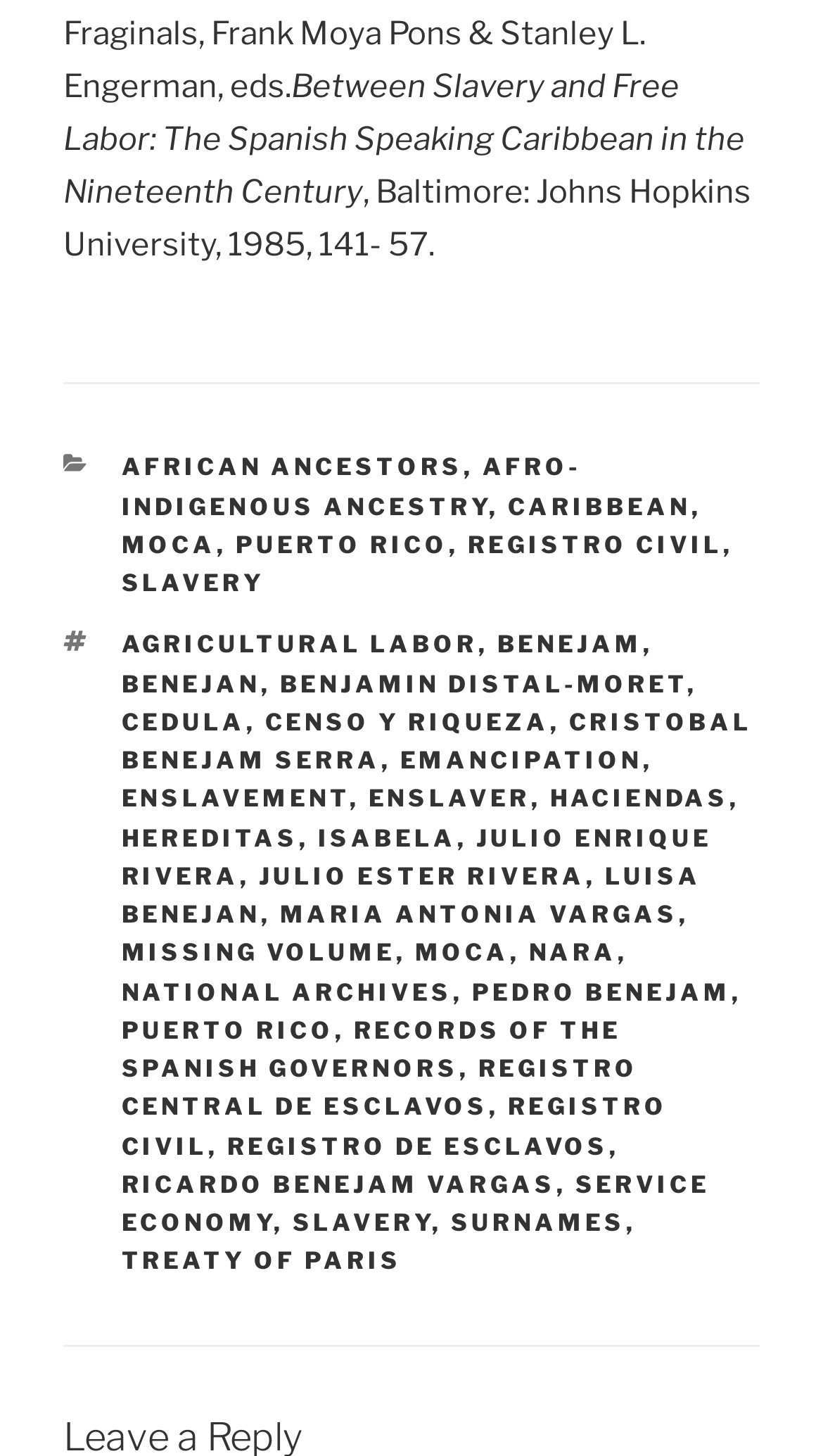How many links are there under the 'TAGS' section?
Please provide a comprehensive answer to the question based on the webpage screenshot.

The number of links under the 'TAGS' section is obtained by counting the number of link elements under the 'TAGS' StaticText element, which are 24.